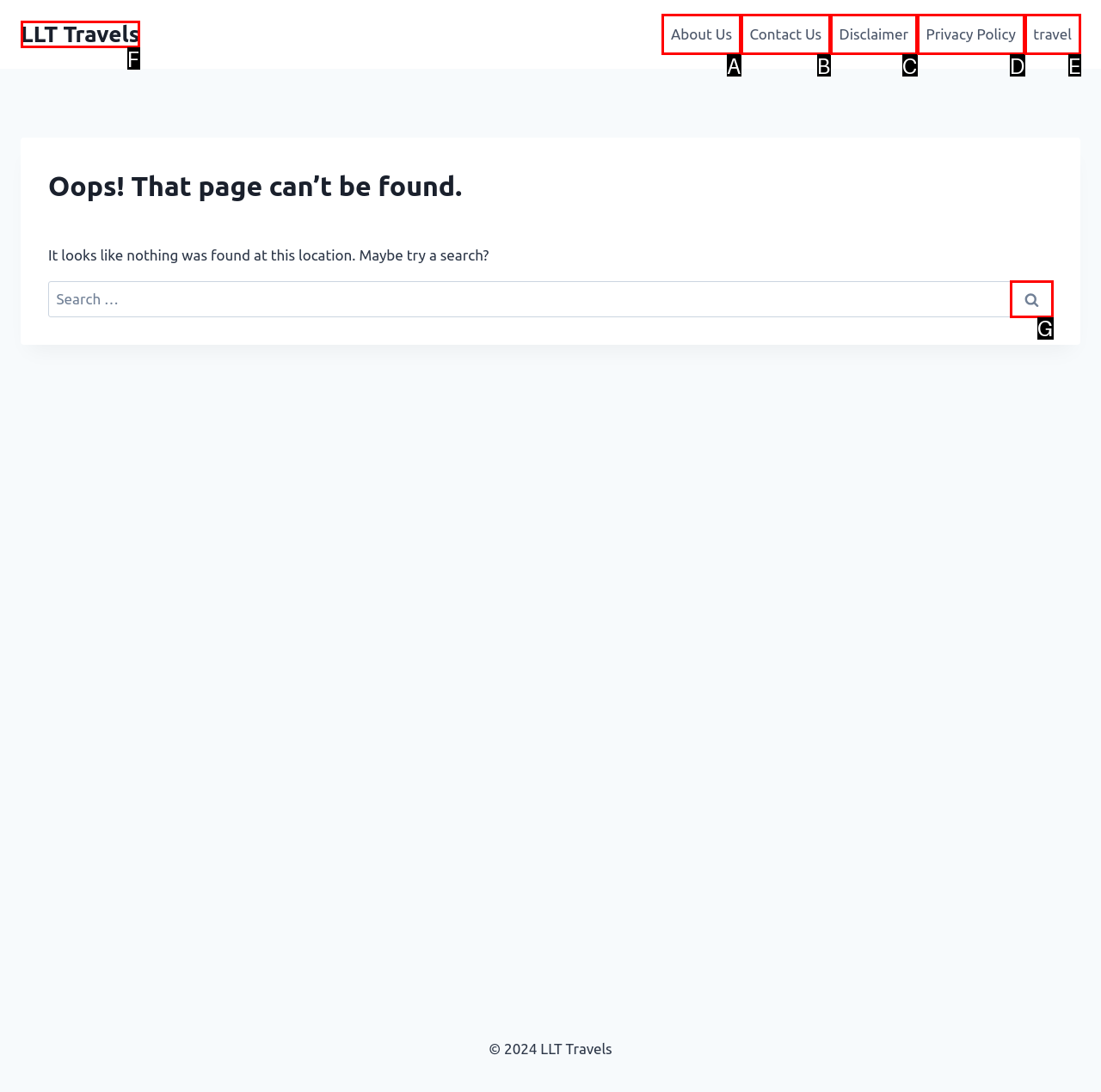Given the description: Subscribe, select the HTML element that matches it best. Reply with the letter of the chosen option directly.

None